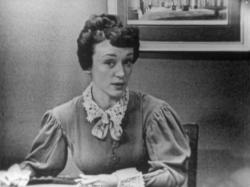What is on the wall behind the woman?
Please use the image to provide a one-word or short phrase answer.

A framed image